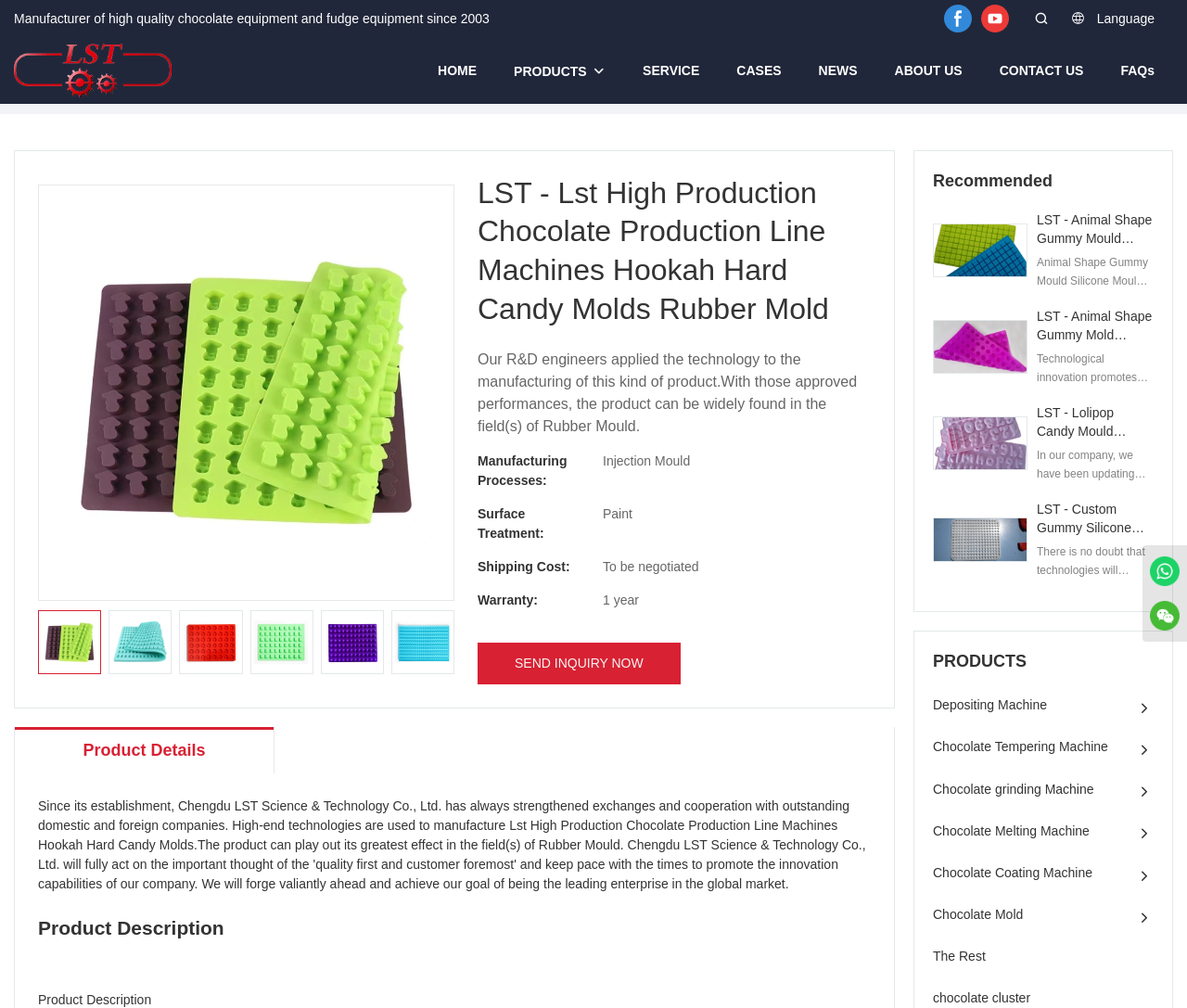Please identify the bounding box coordinates of the area that needs to be clicked to fulfill the following instruction: "Send an inquiry now."

[0.402, 0.651, 0.573, 0.665]